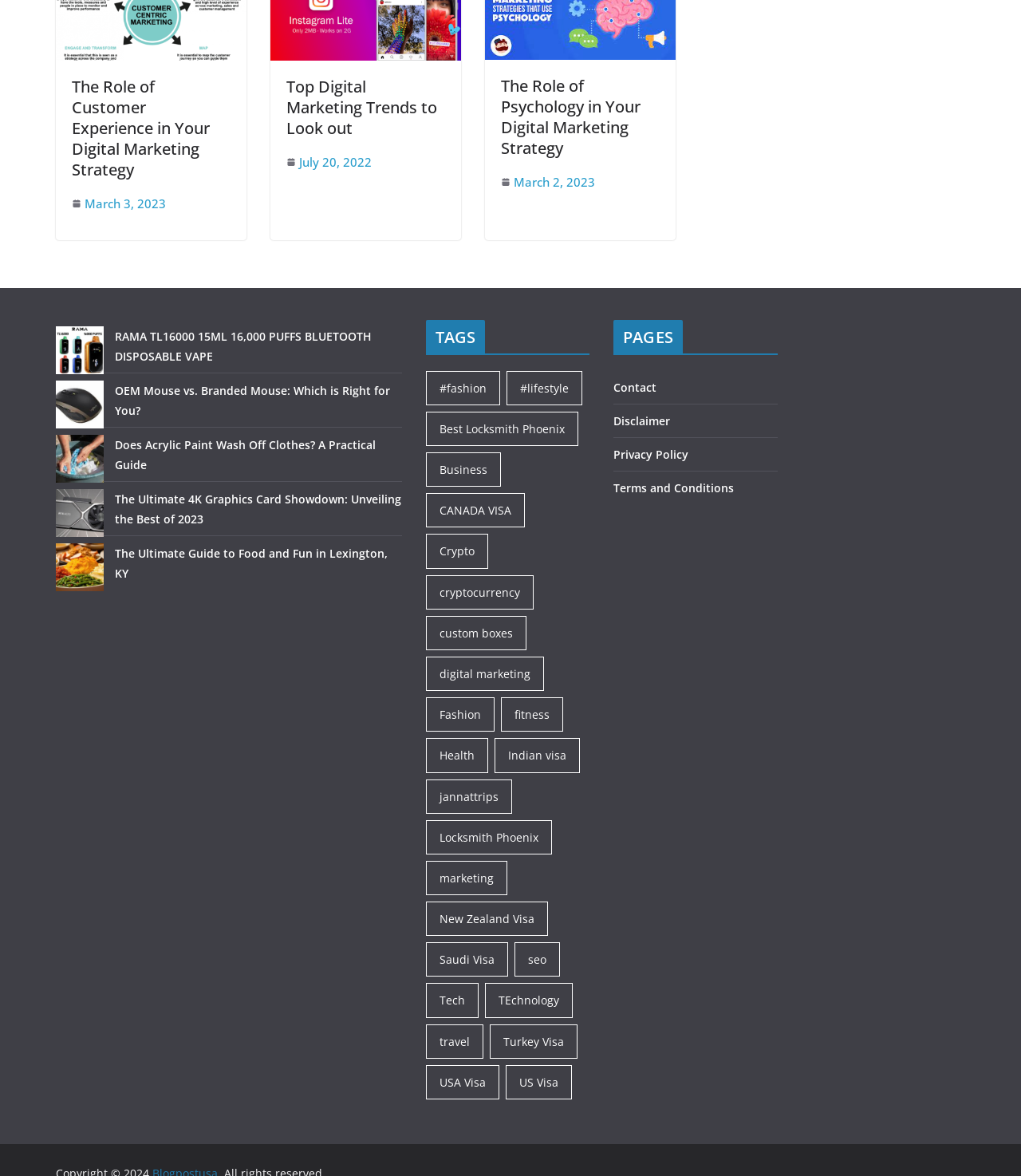Locate the bounding box coordinates of the element that needs to be clicked to carry out the instruction: "View the article about top digital marketing trends". The coordinates should be given as four float numbers ranging from 0 to 1, i.e., [left, top, right, bottom].

[0.28, 0.064, 0.428, 0.118]